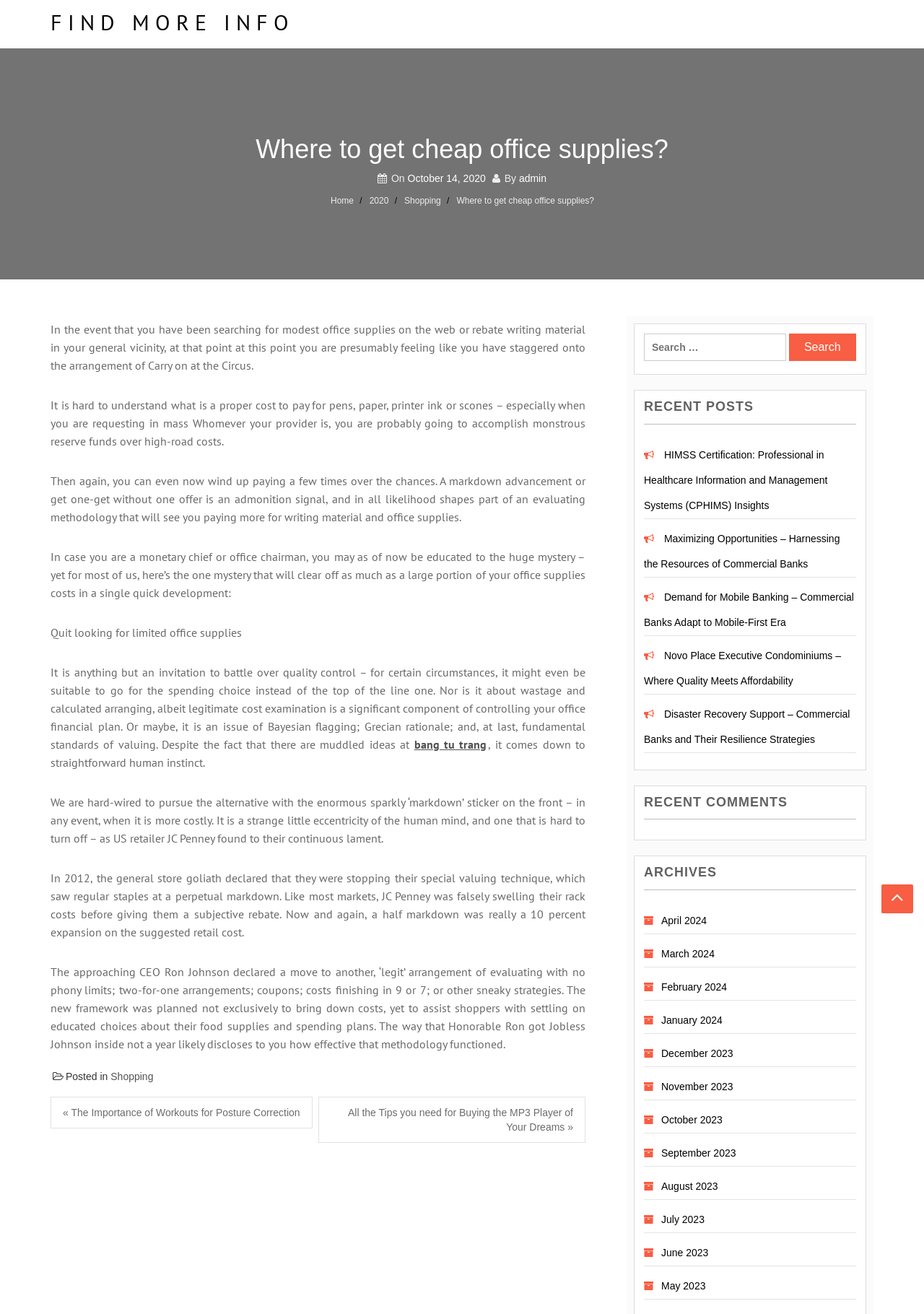Locate the bounding box coordinates of the element's region that should be clicked to carry out the following instruction: "Search for something". The coordinates need to be four float numbers between 0 and 1, i.e., [left, top, right, bottom].

[0.697, 0.254, 0.927, 0.277]